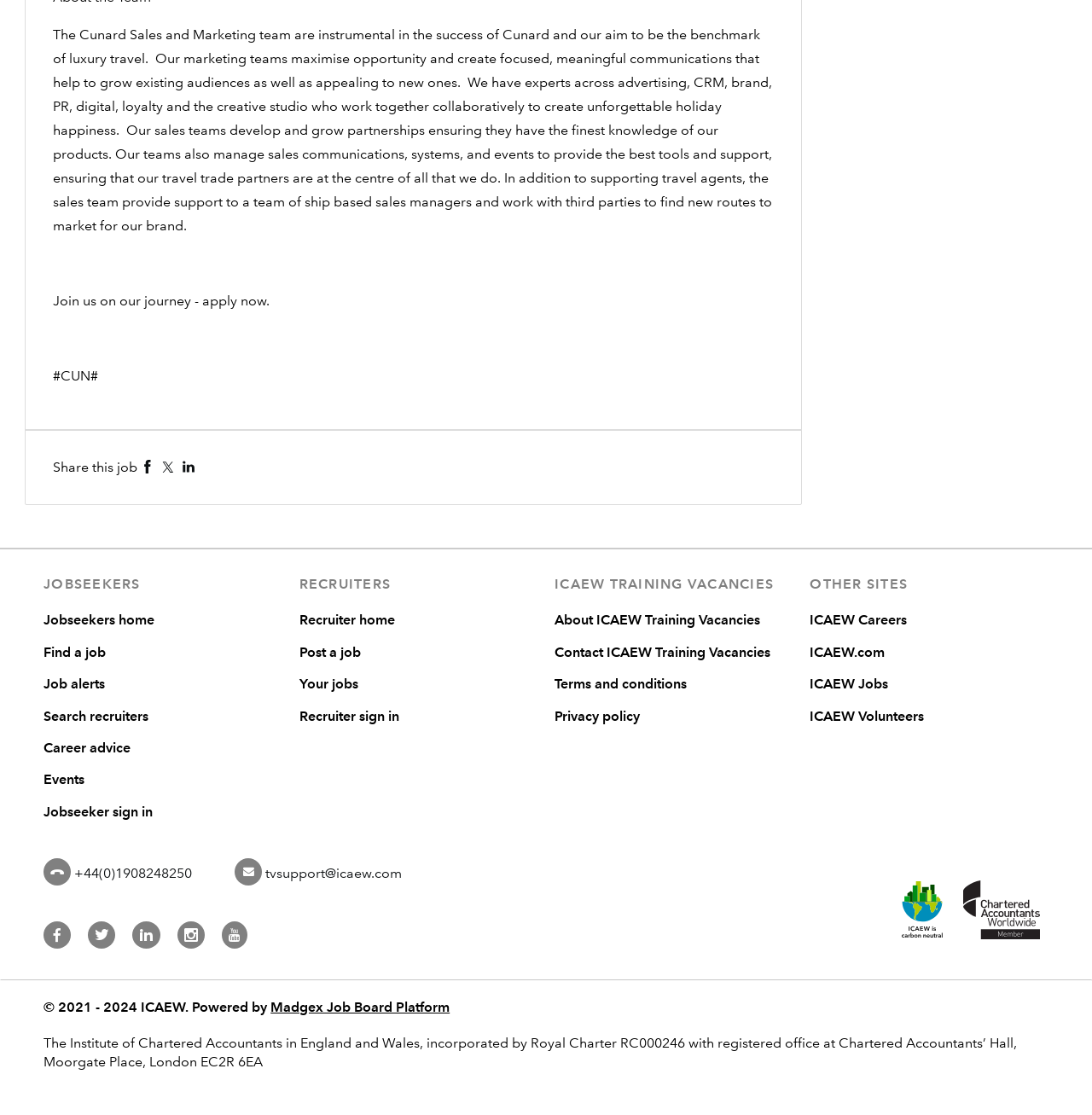What is the contact phone number provided on this page?
Provide a comprehensive and detailed answer to the question.

The contact phone number provided on this page is +44(0)1908248250, which is a link element located at the bottom of the page.